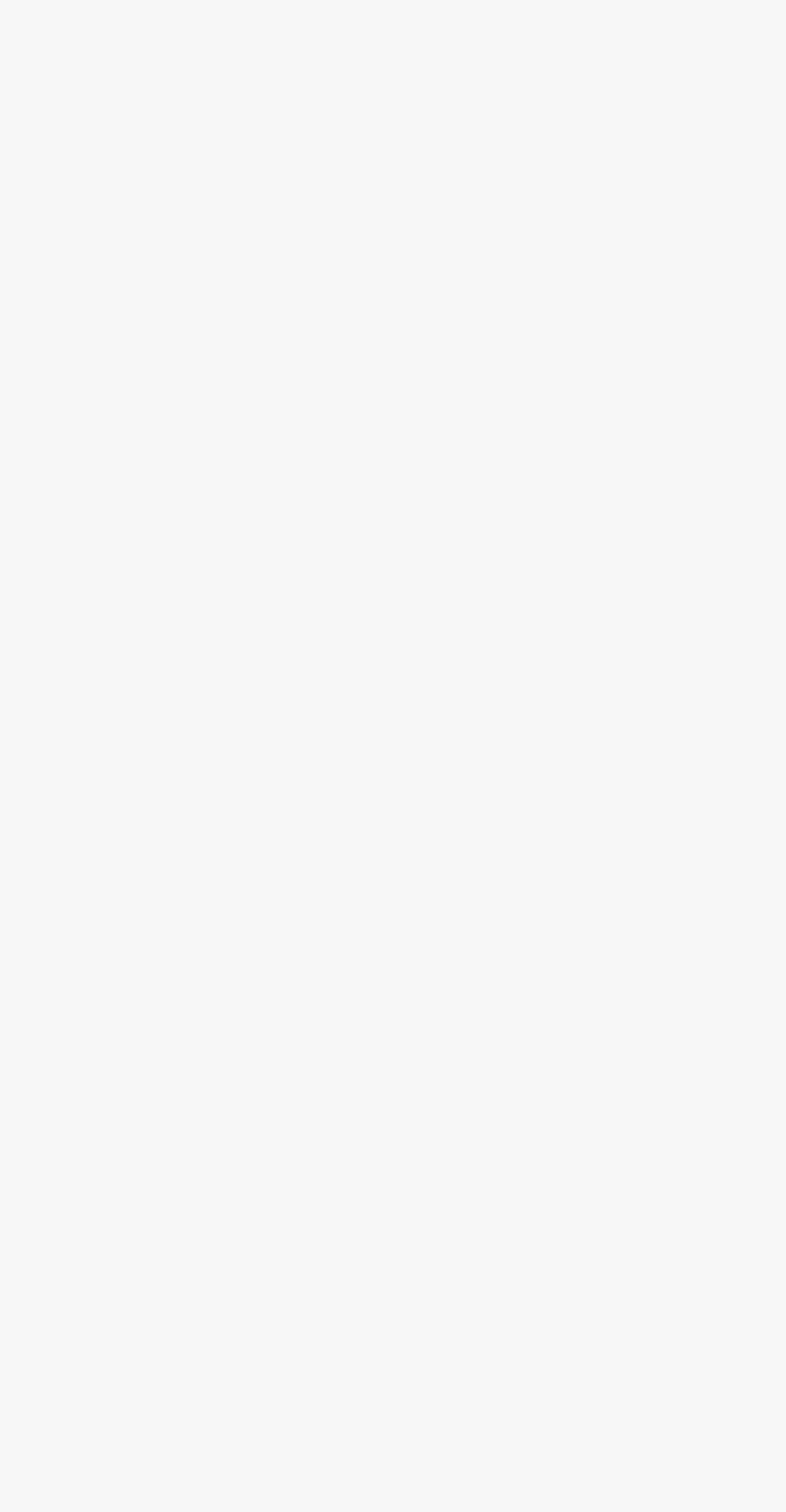Please identify the coordinates of the bounding box for the clickable region that will accomplish this instruction: "Click on 'Honor and qualification'".

[0.103, 0.01, 0.417, 0.029]